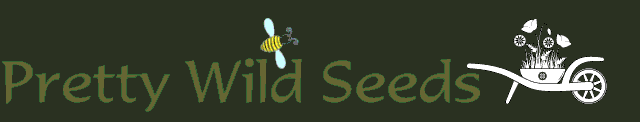What is the object to the right of the bee?
Based on the screenshot, give a detailed explanation to answer the question.

The object to the right of the bee is a stylized wheelbarrow filled with flowers, which is part of the logo design of Pretty Wild Seeds.